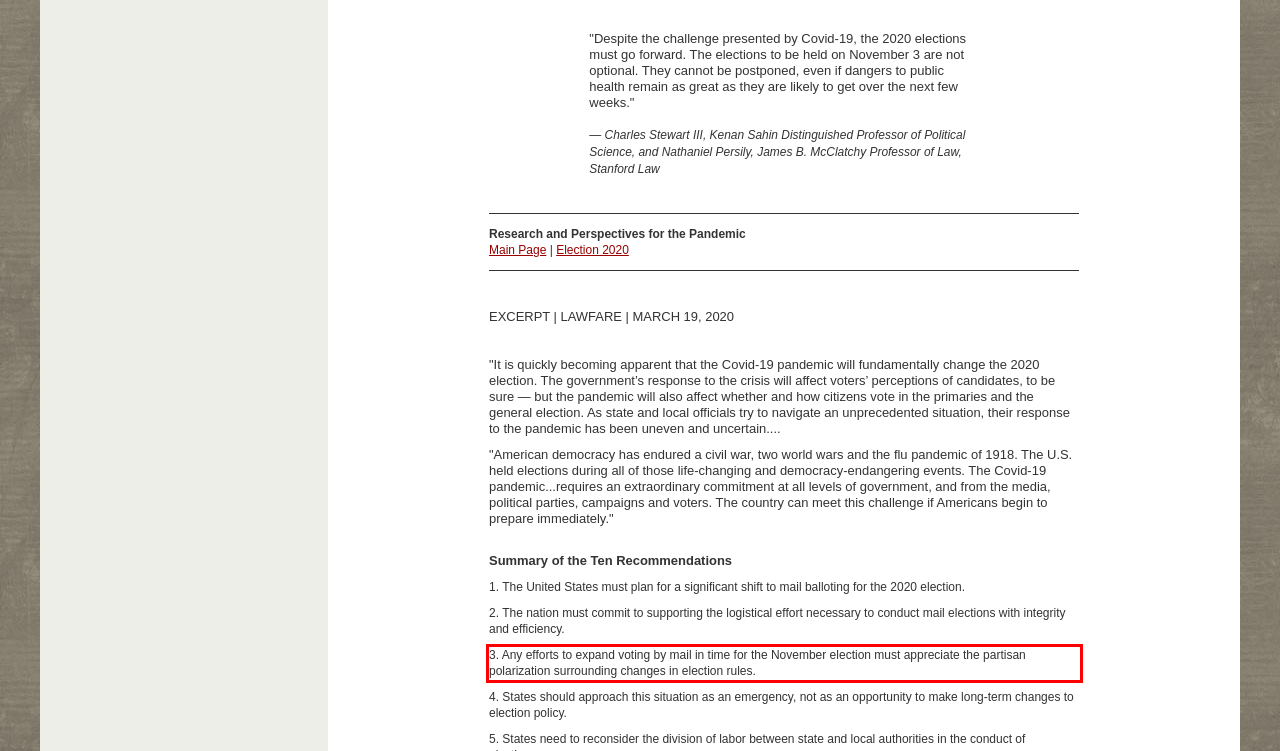Examine the webpage screenshot and use OCR to recognize and output the text within the red bounding box.

3. Any efforts to expand voting by mail in time for the November election must appreciate the partisan polarization surrounding changes in election rules.